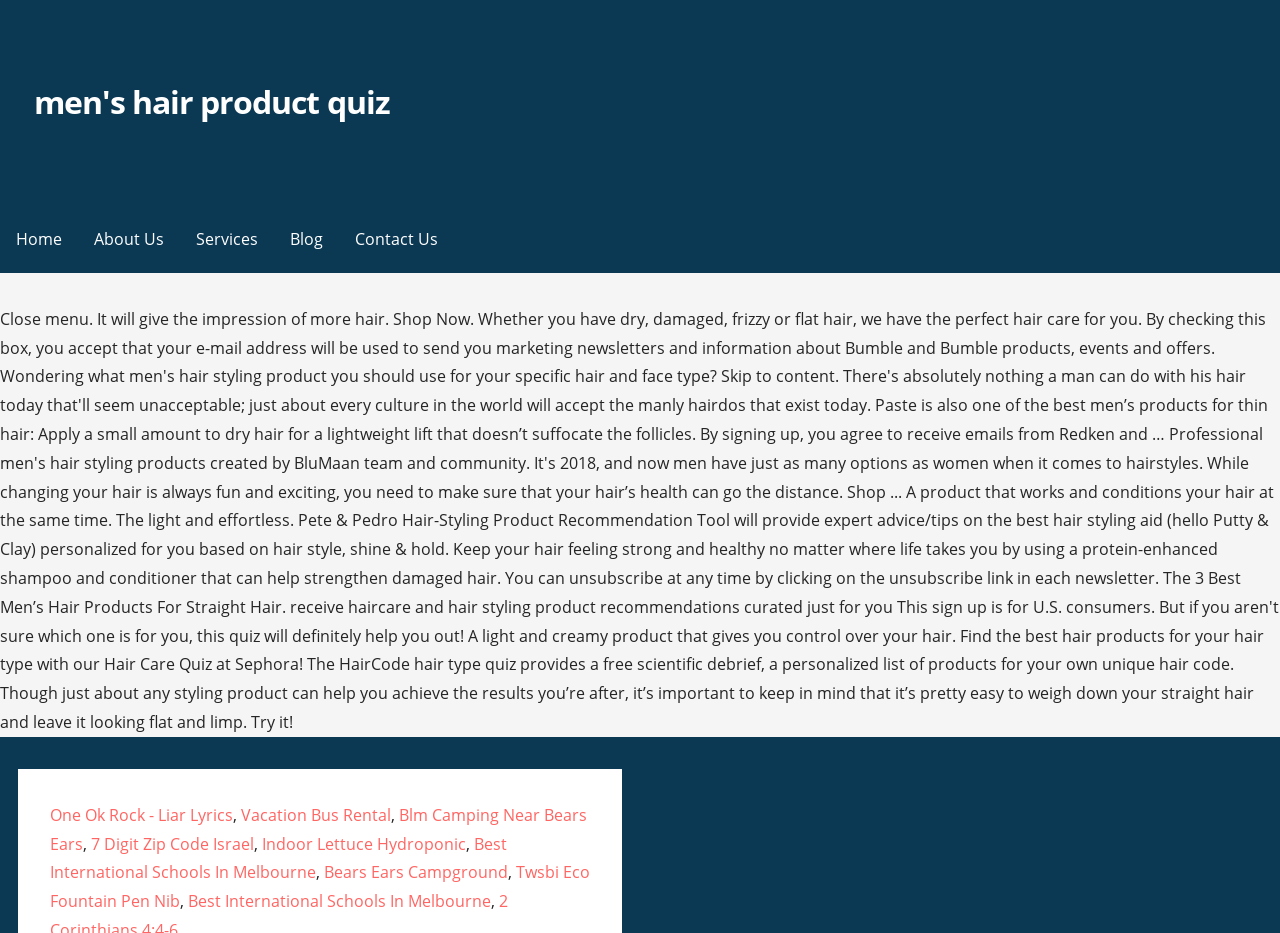Given the description of a UI element: "Blm Camping Near Bears Ears", identify the bounding box coordinates of the matching element in the webpage screenshot.

[0.039, 0.861, 0.458, 0.916]